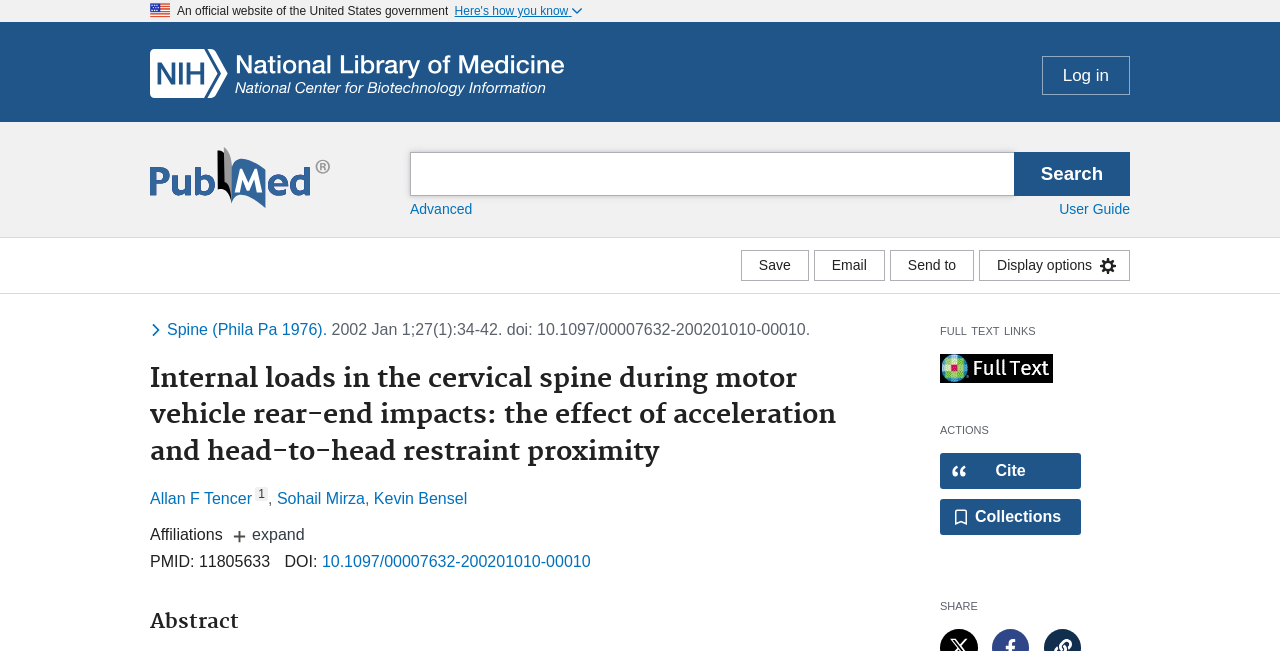Please locate and retrieve the main header text of the webpage.

Internal loads in the cervical spine during motor vehicle rear-end impacts: the effect of acceleration and head-to-head restraint proximity